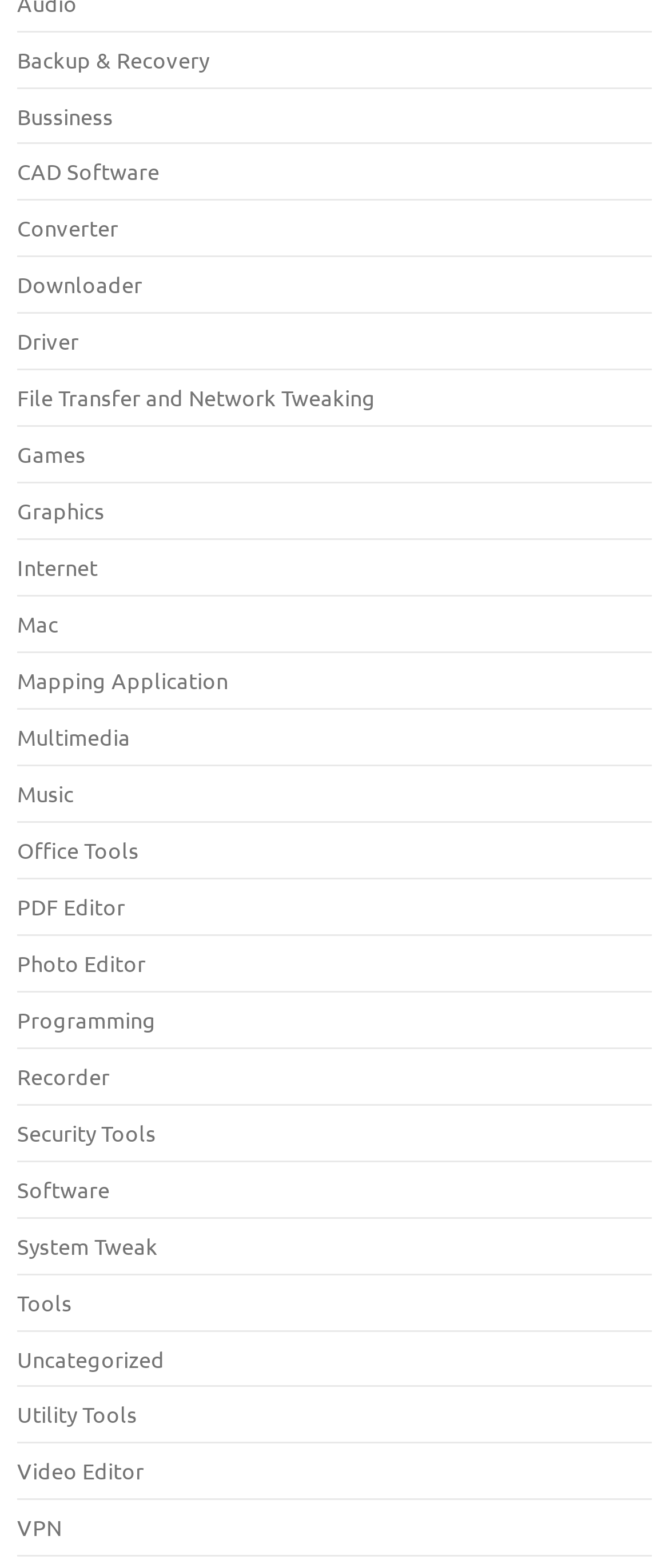Please give a one-word or short phrase response to the following question: 
How many categories are listed?

24